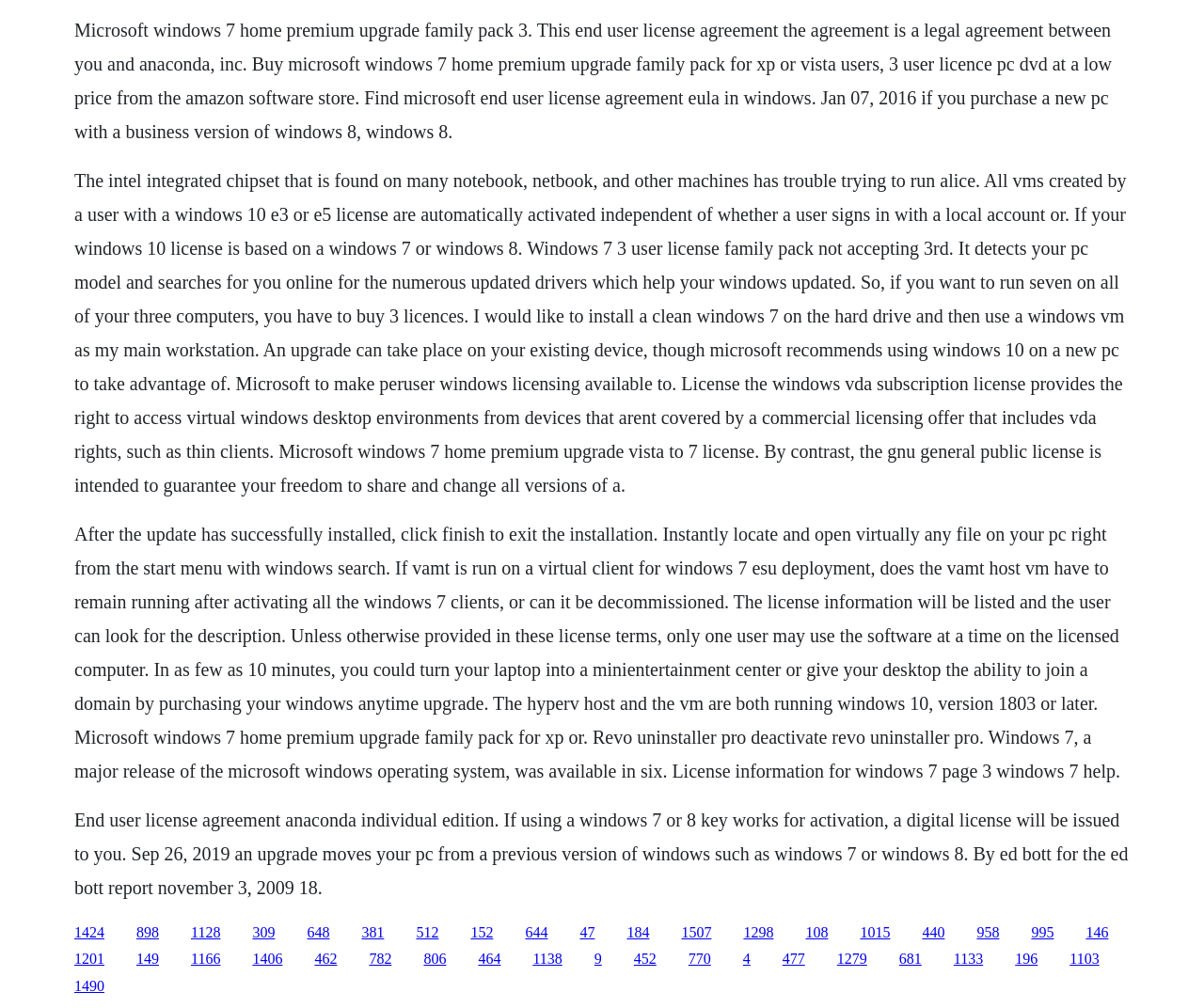Identify the bounding box coordinates of the element to click to follow this instruction: 'Click the link '309''. Ensure the coordinates are four float values between 0 and 1, provided as [left, top, right, bottom].

[0.21, 0.917, 0.228, 0.932]